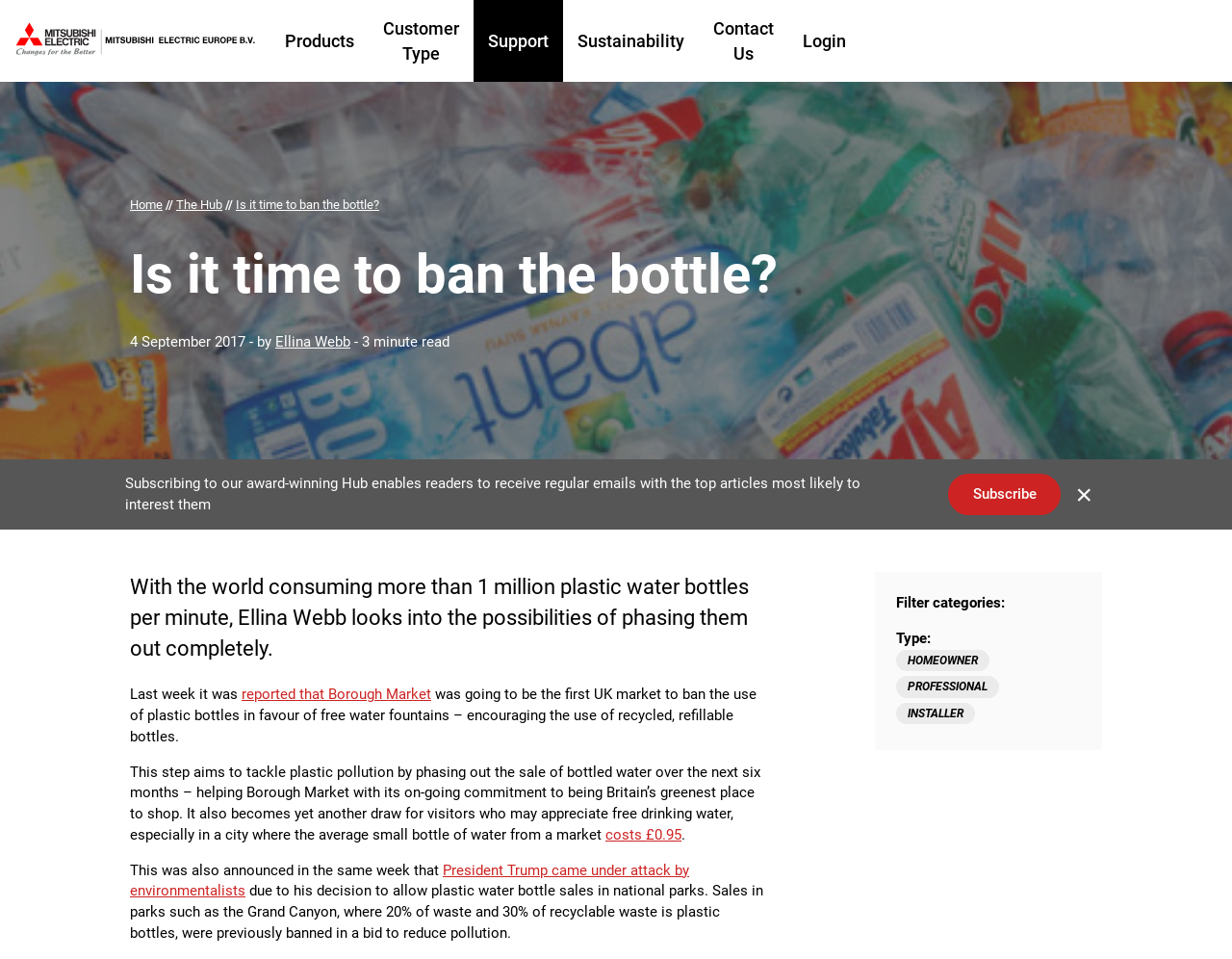Please find the bounding box coordinates in the format (top-left x, top-left y, bottom-right x, bottom-right y) for the given element description. Ensure the coordinates are floating point numbers between 0 and 1. Description: The Hub

[0.143, 0.204, 0.18, 0.223]